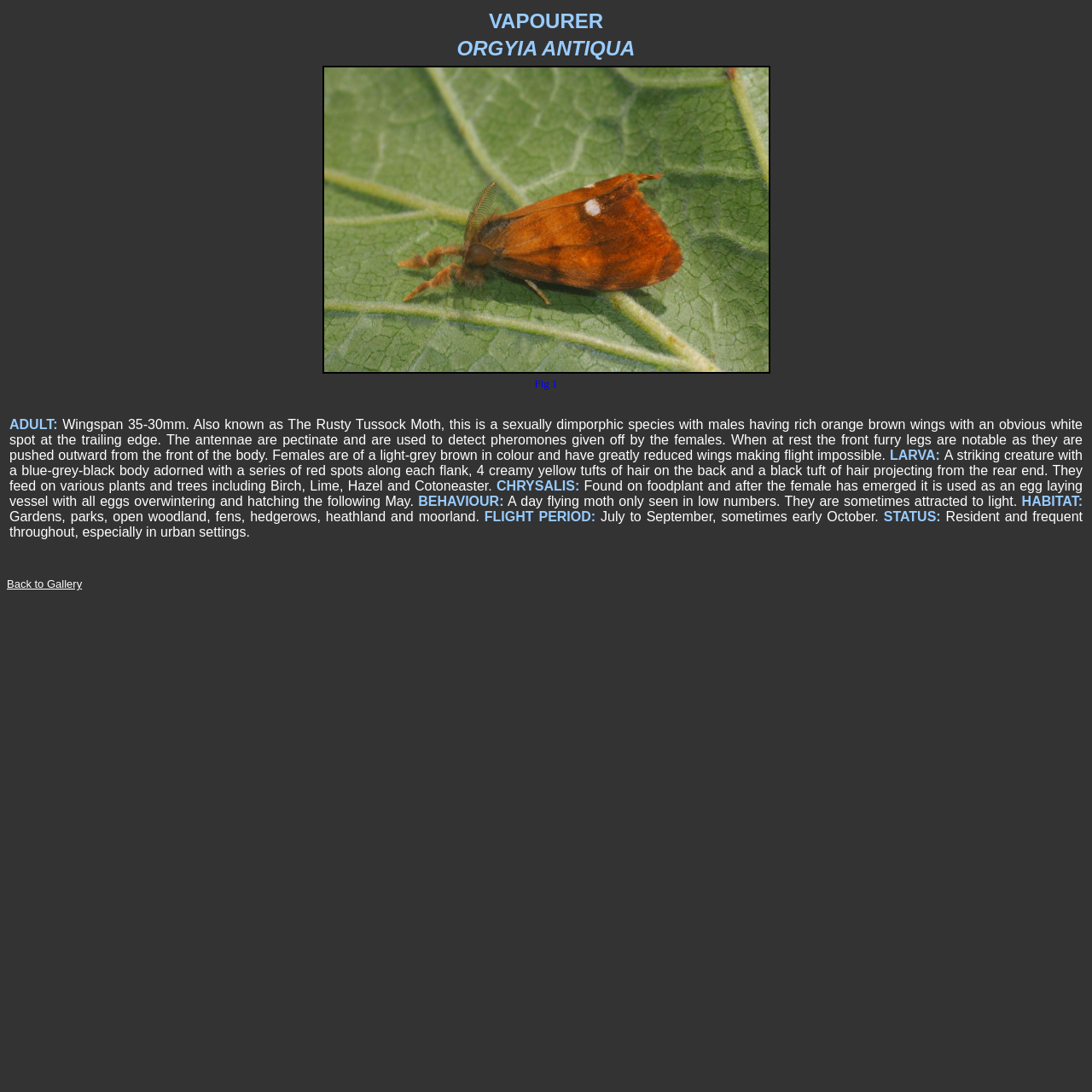Please answer the following question using a single word or phrase: 
What is the color of the female moth?

Light-grey brown